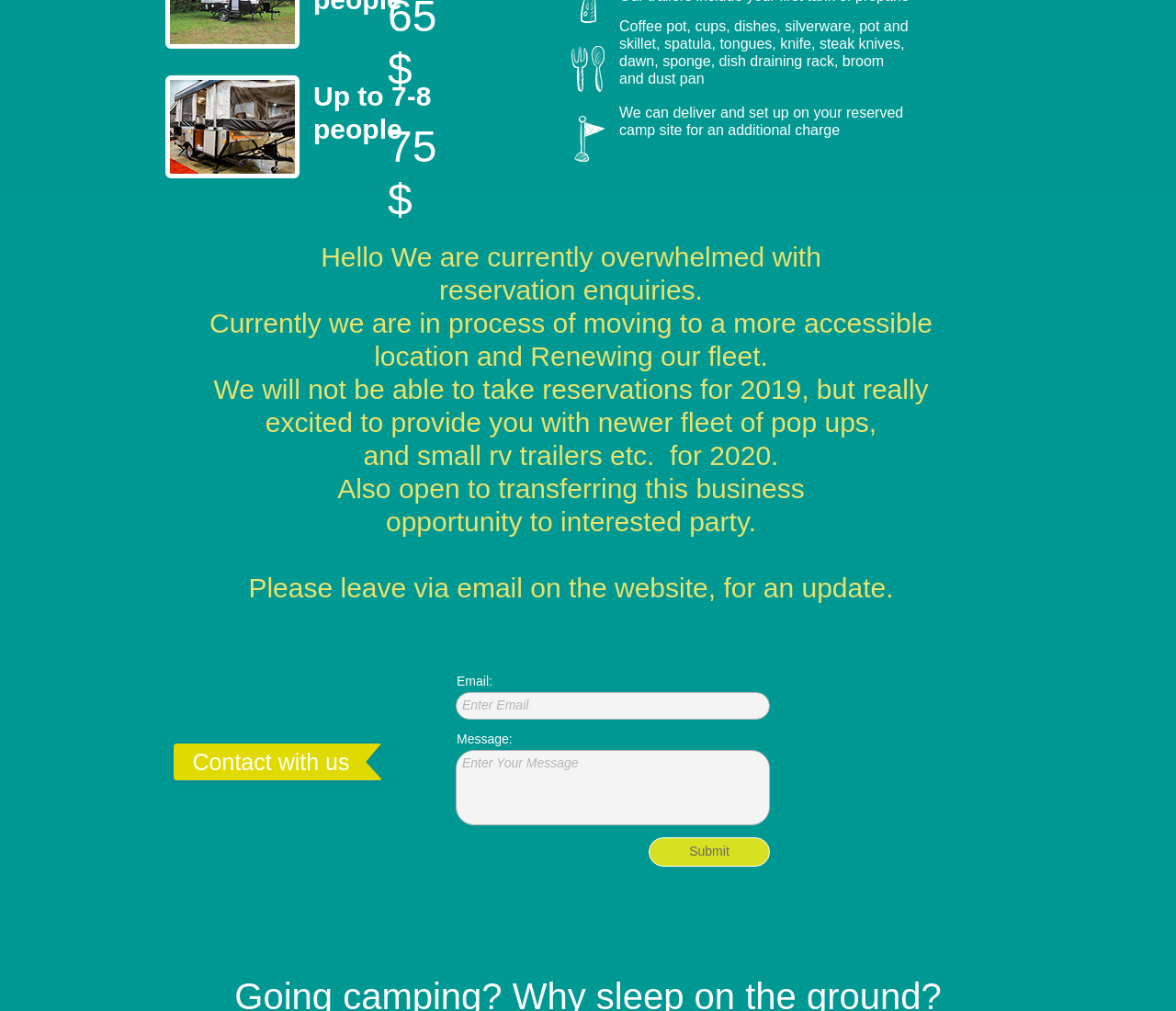For the following element description, predict the bounding box coordinates in the format (top-left x, top-left y, bottom-right x, bottom-right y). All values should be floating point numbers between 0 and 1. Description: About Me

None